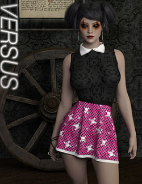Describe all the important aspects and features visible in the image.

The image showcases the "VERSUS- dForce Emo Doll Outfit for Genesis 8 Females," featuring a striking character styling that blends goth and playful elements. The character wears a black top with a lace design paired with a vibrant pink skirt adorned with a cute pattern, exemplifying a unique fashion aesthetic. The backdrop features a rustic wheel, adding depth to the scene. The overall appearance is complemented by dramatic makeup, enhancing the character's emo vibe. This outfit is part of the collection designed for the Genesis 8 female figures, making it a versatile choice for various digital fashion scenarios.